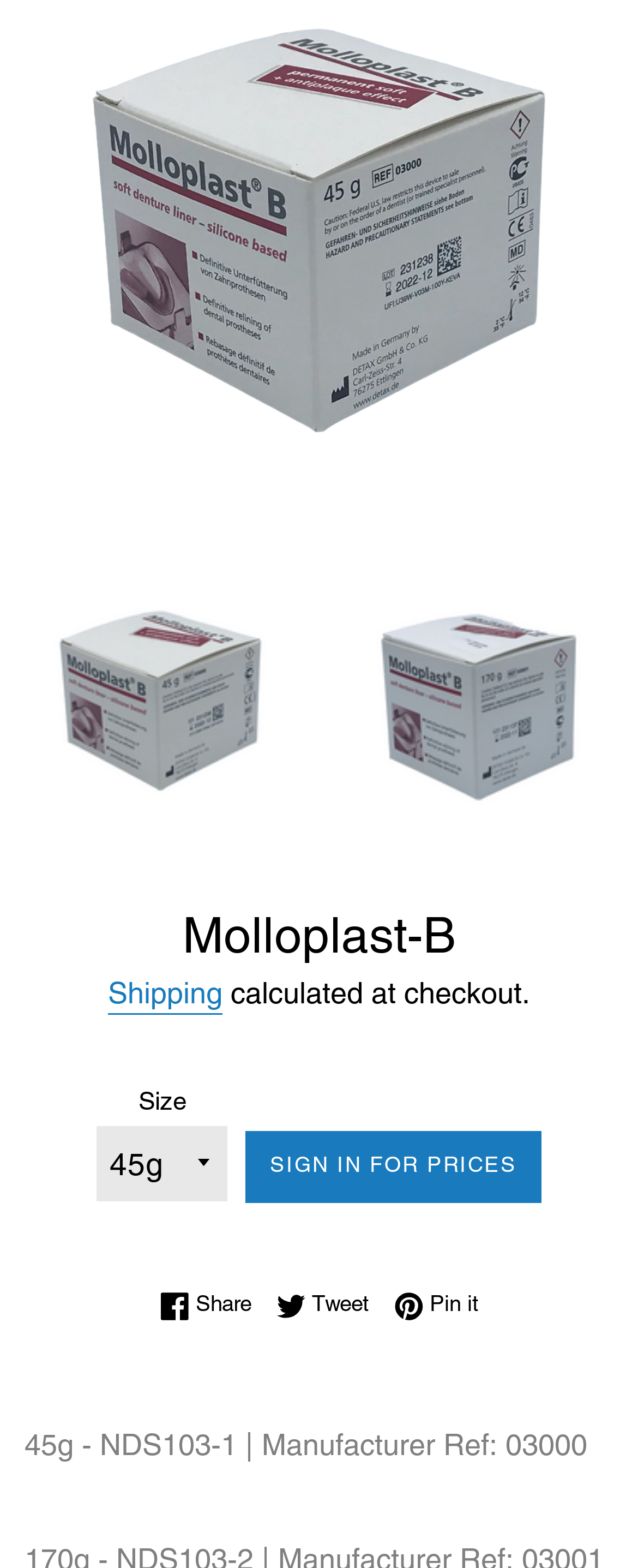Predict the bounding box coordinates of the UI element that matches this description: "Pin it Pin on Pinterest". The coordinates should be in the format [left, top, right, bottom] with each value between 0 and 1.

[0.617, 0.821, 0.75, 0.843]